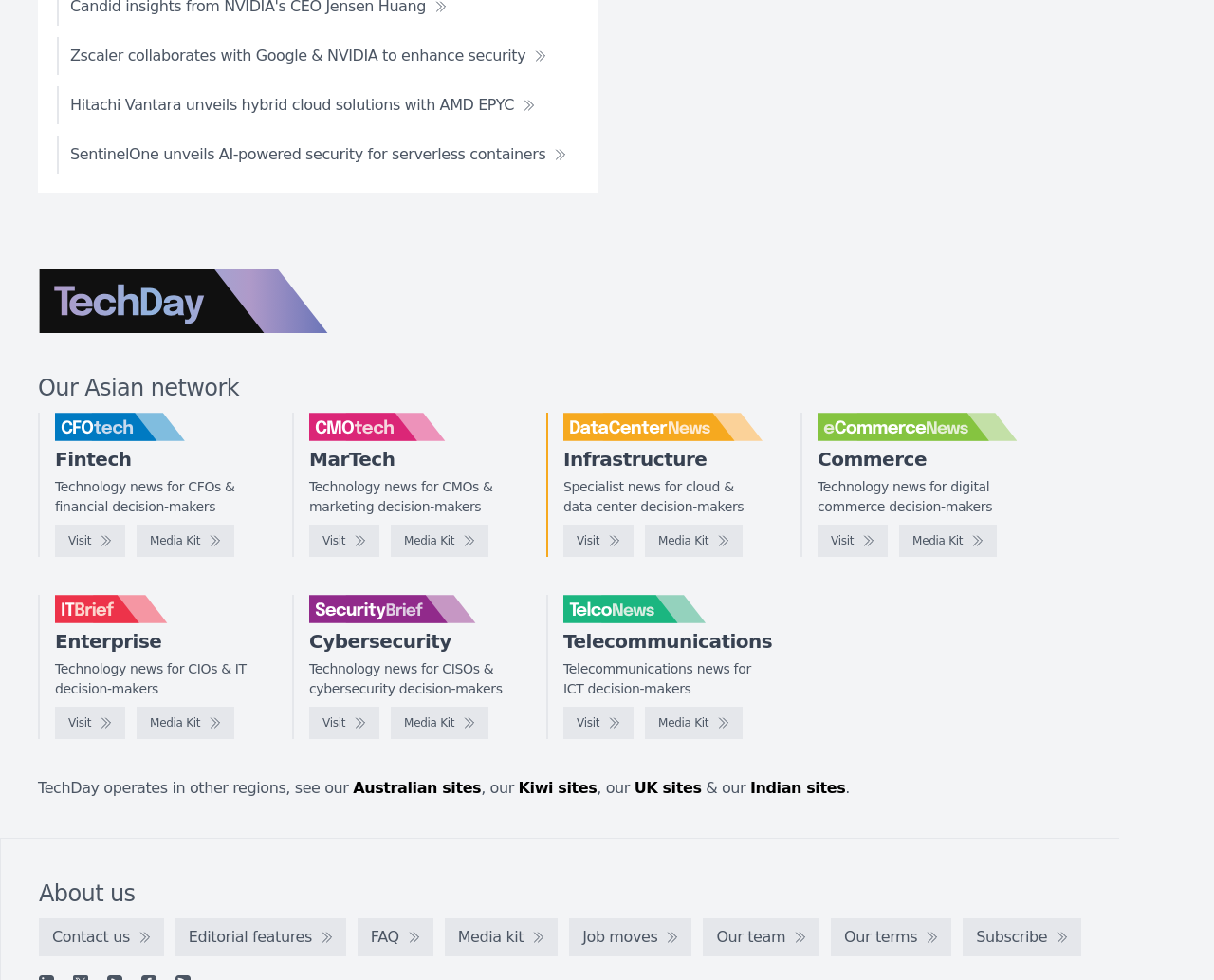Bounding box coordinates must be specified in the format (top-left x, top-left y, bottom-right x, bottom-right y). All values should be floating point numbers between 0 and 1. What are the bounding box coordinates of the UI element described as: Visit

[0.045, 0.721, 0.103, 0.754]